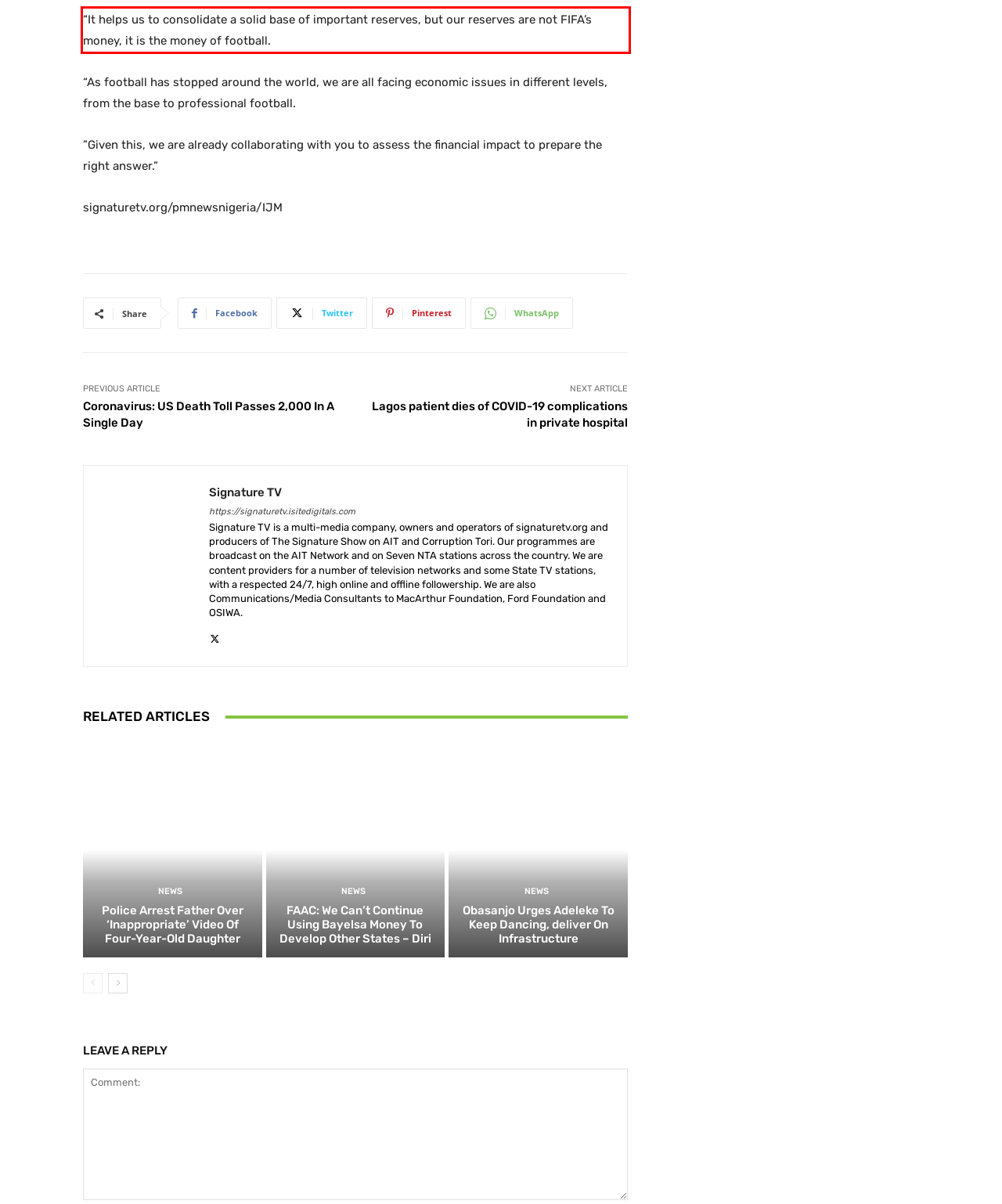Identify and transcribe the text content enclosed by the red bounding box in the given screenshot.

“It helps us to consolidate a solid base of important reserves, but our reserves are not FIFA’s money, it is the money of football.